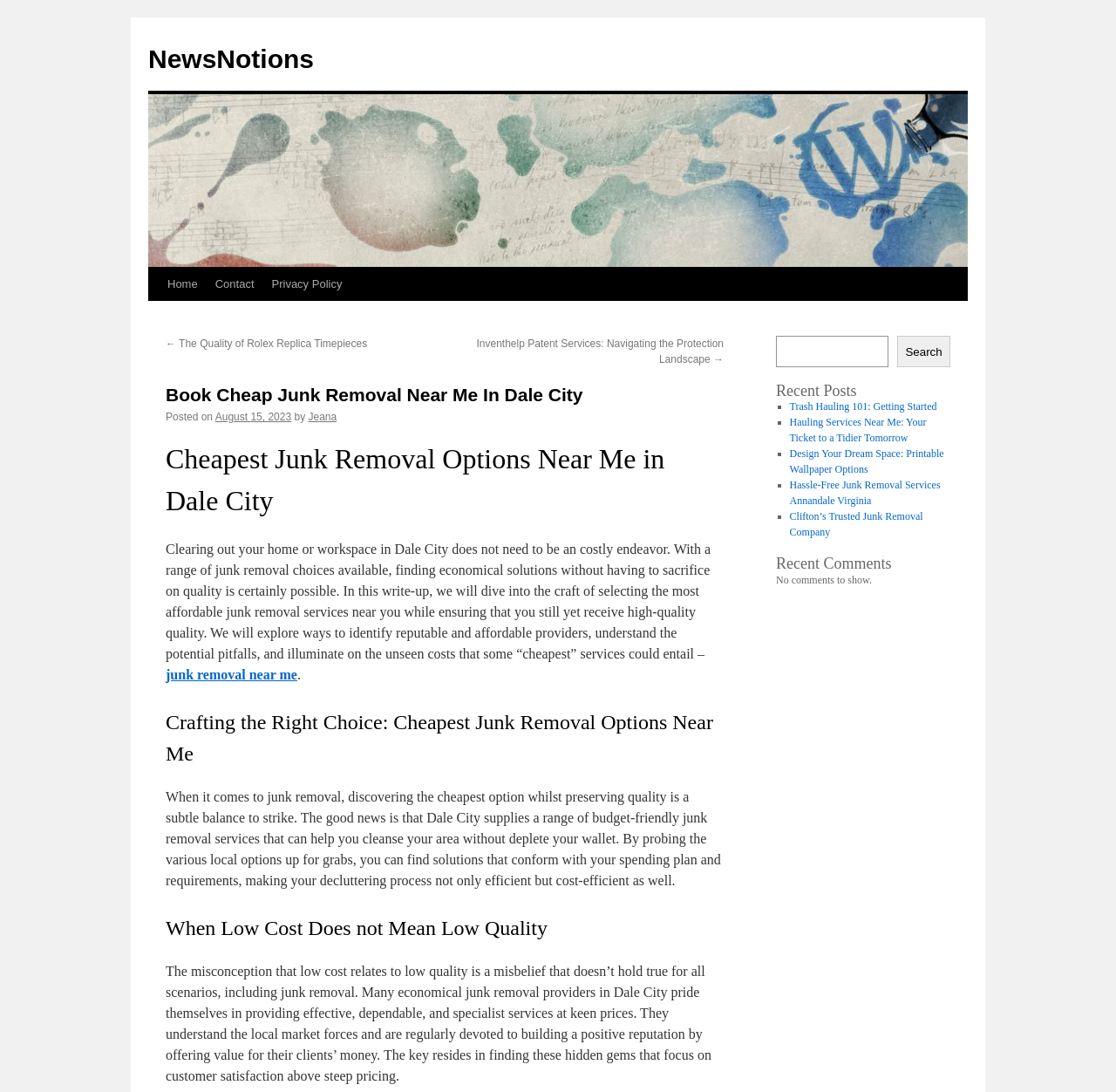Kindly provide the bounding box coordinates of the section you need to click on to fulfill the given instruction: "Click on the 'Home' link".

[0.142, 0.245, 0.185, 0.276]